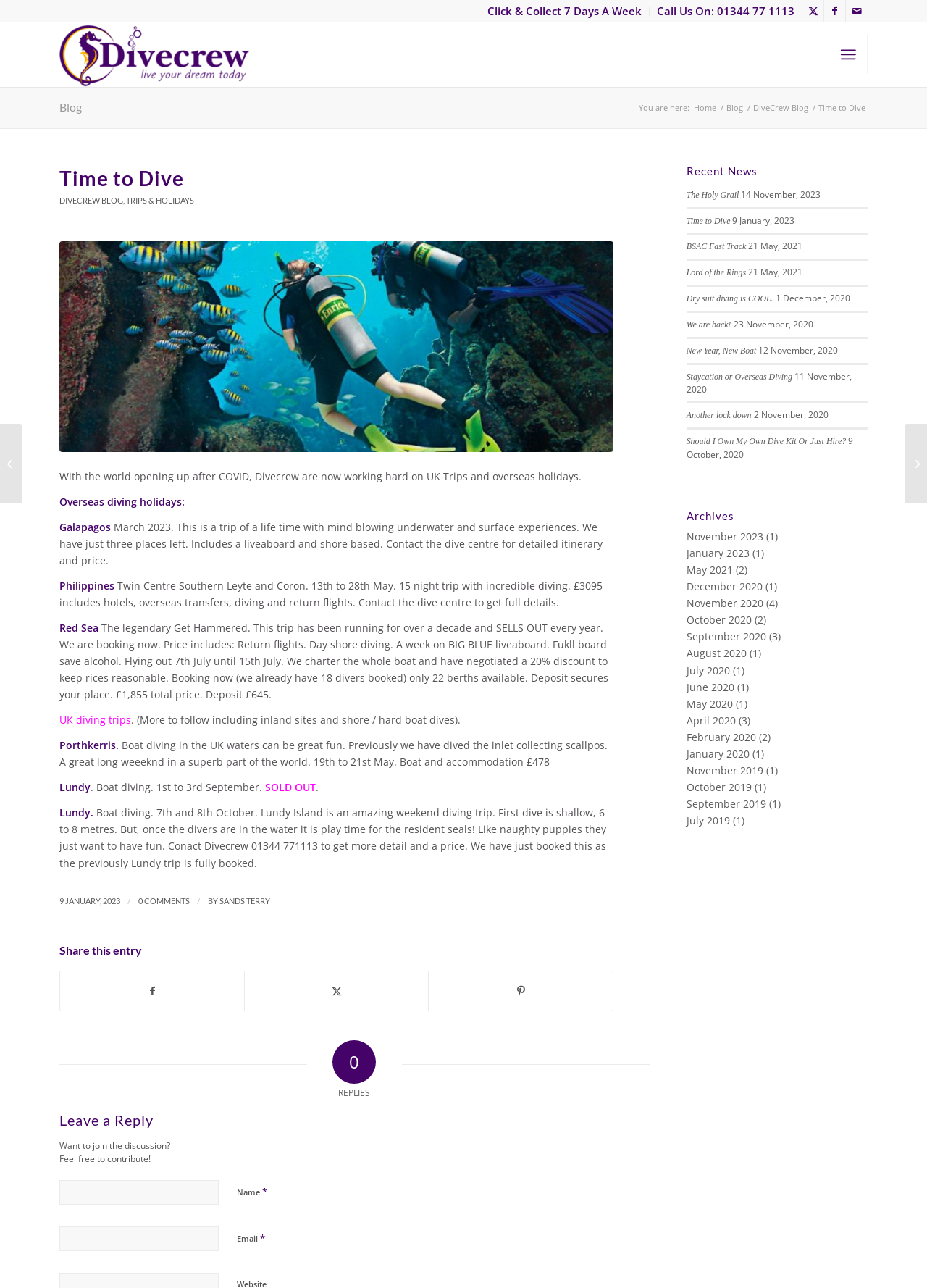Locate the bounding box coordinates of the segment that needs to be clicked to meet this instruction: "Click on the Divecrew logo".

[0.064, 0.017, 0.269, 0.067]